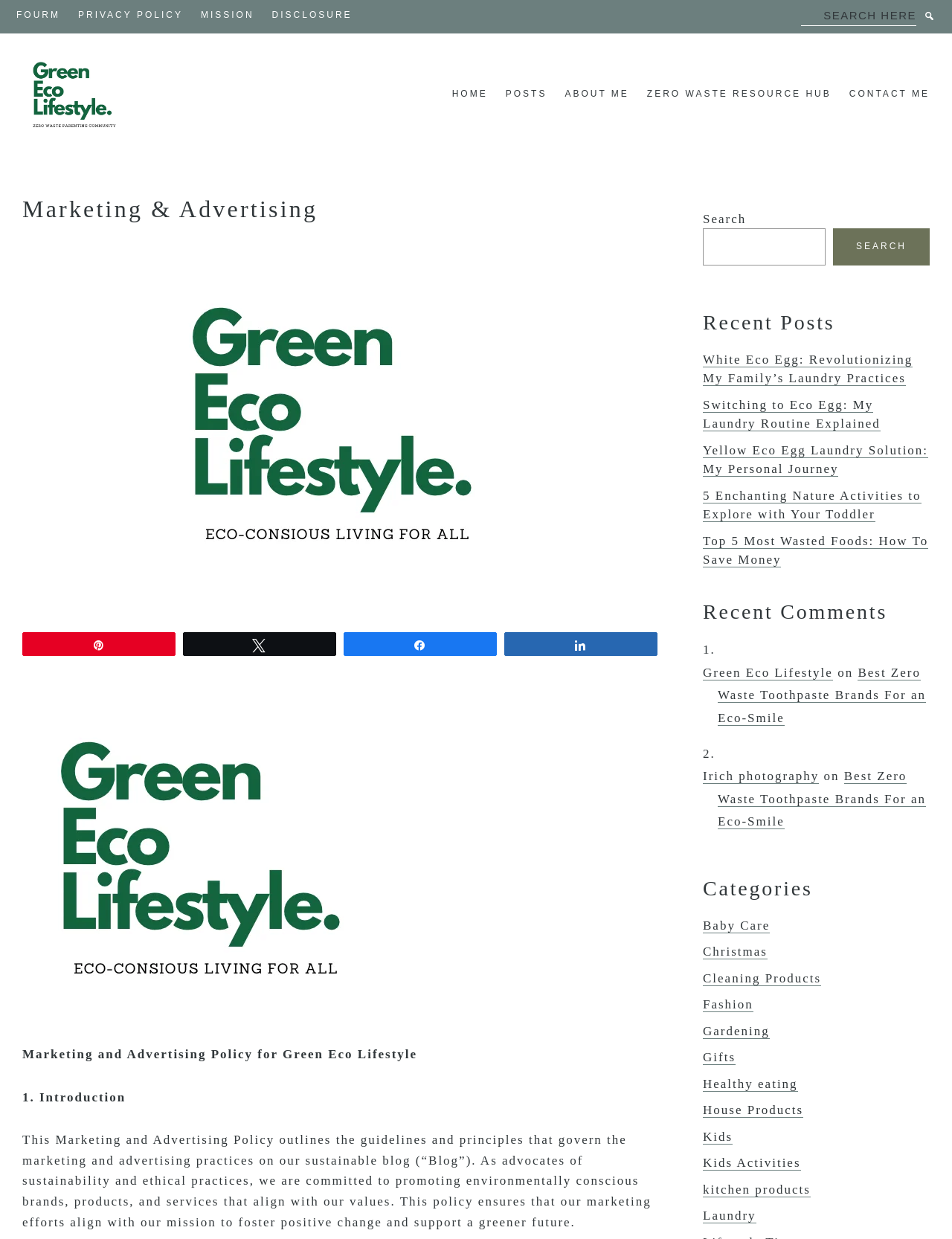Please find and report the bounding box coordinates of the element to click in order to perform the following action: "Search here". The coordinates should be expressed as four float numbers between 0 and 1, in the format [left, top, right, bottom].

[0.826, 0.006, 0.992, 0.021]